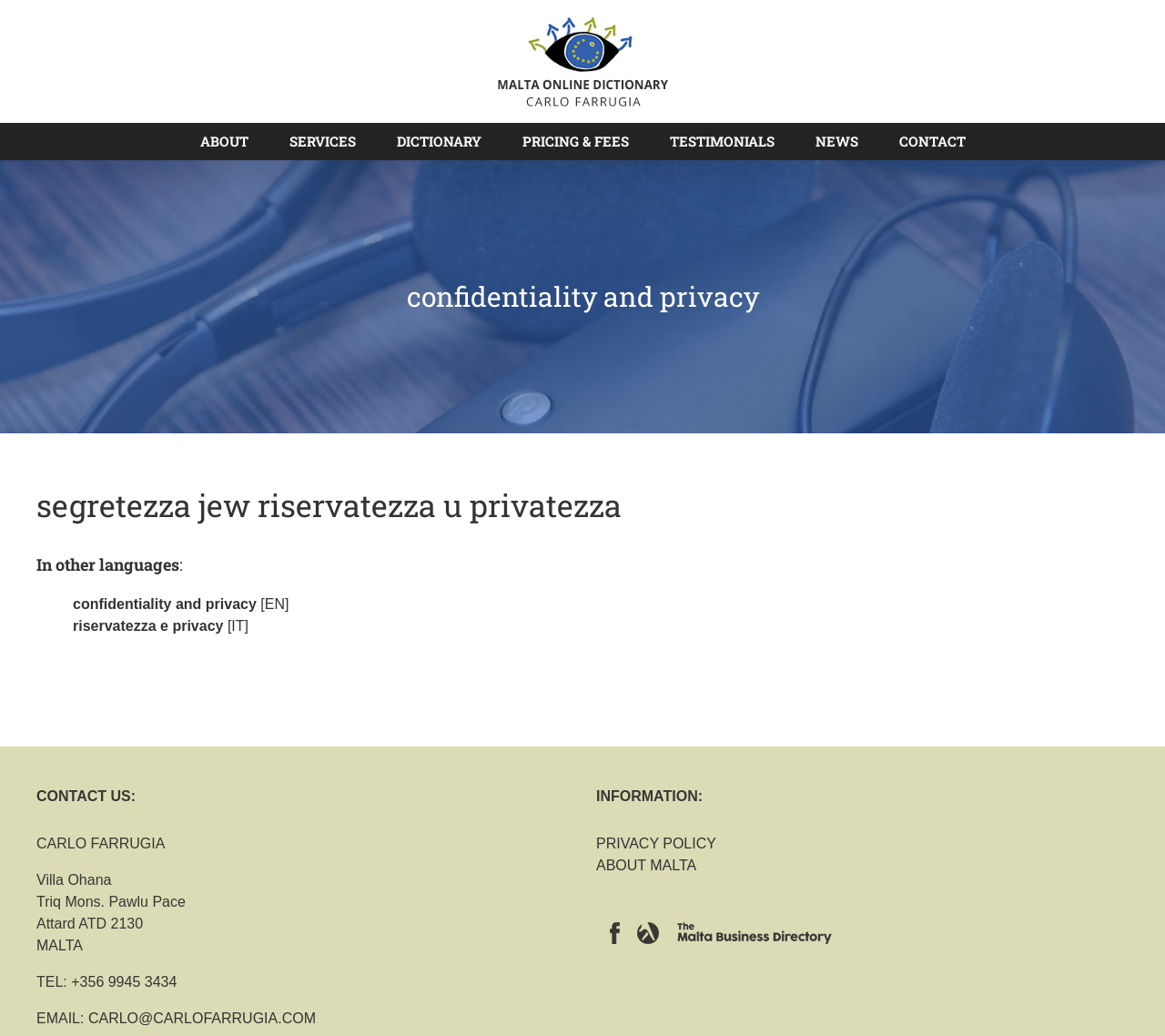What is the main topic of the article?
Please respond to the question with a detailed and informative answer.

The main topic of the article is indicated by the heading 'confidentiality and privacy' with a bounding box coordinate of [0.031, 0.268, 0.969, 0.305].